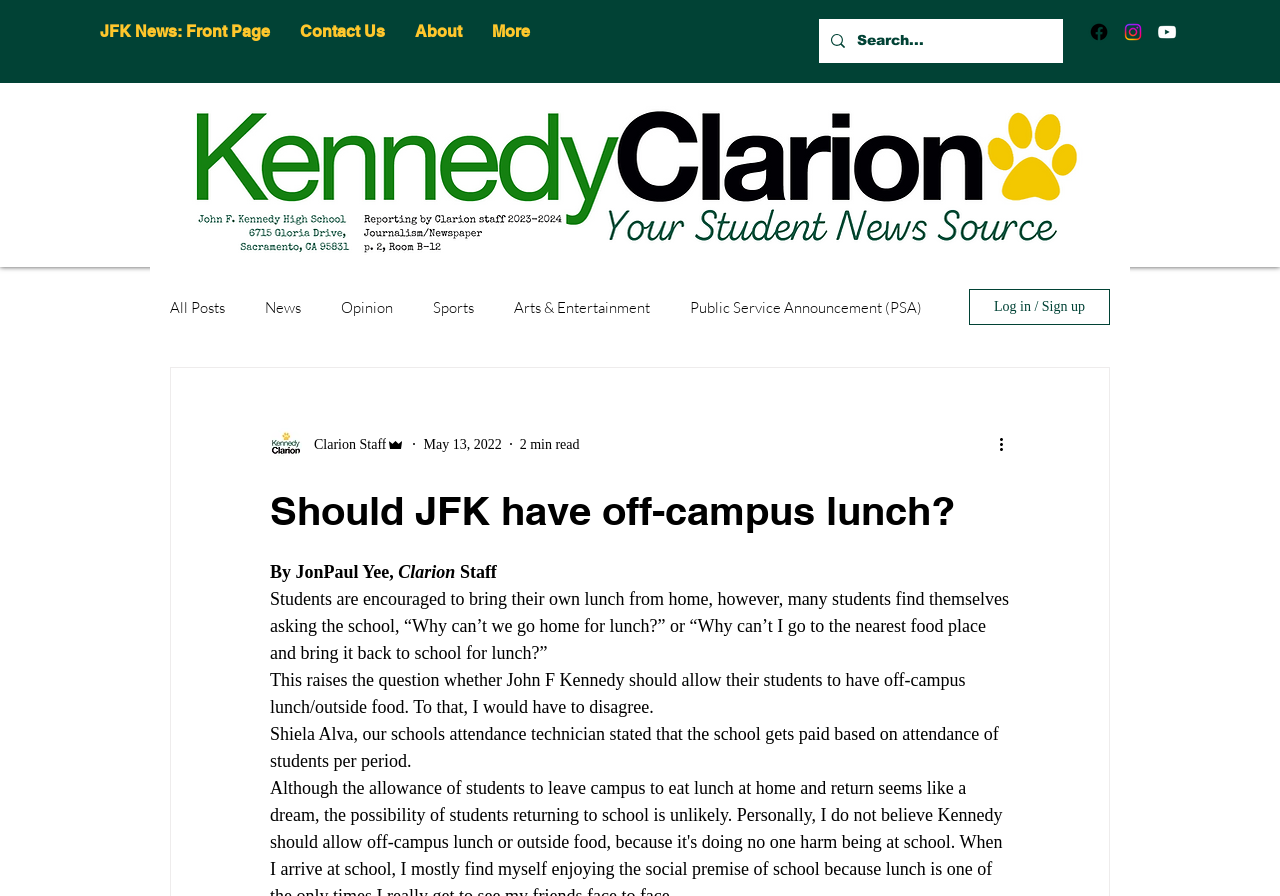Find the bounding box coordinates of the clickable area that will achieve the following instruction: "Search for something".

[0.64, 0.021, 0.83, 0.07]